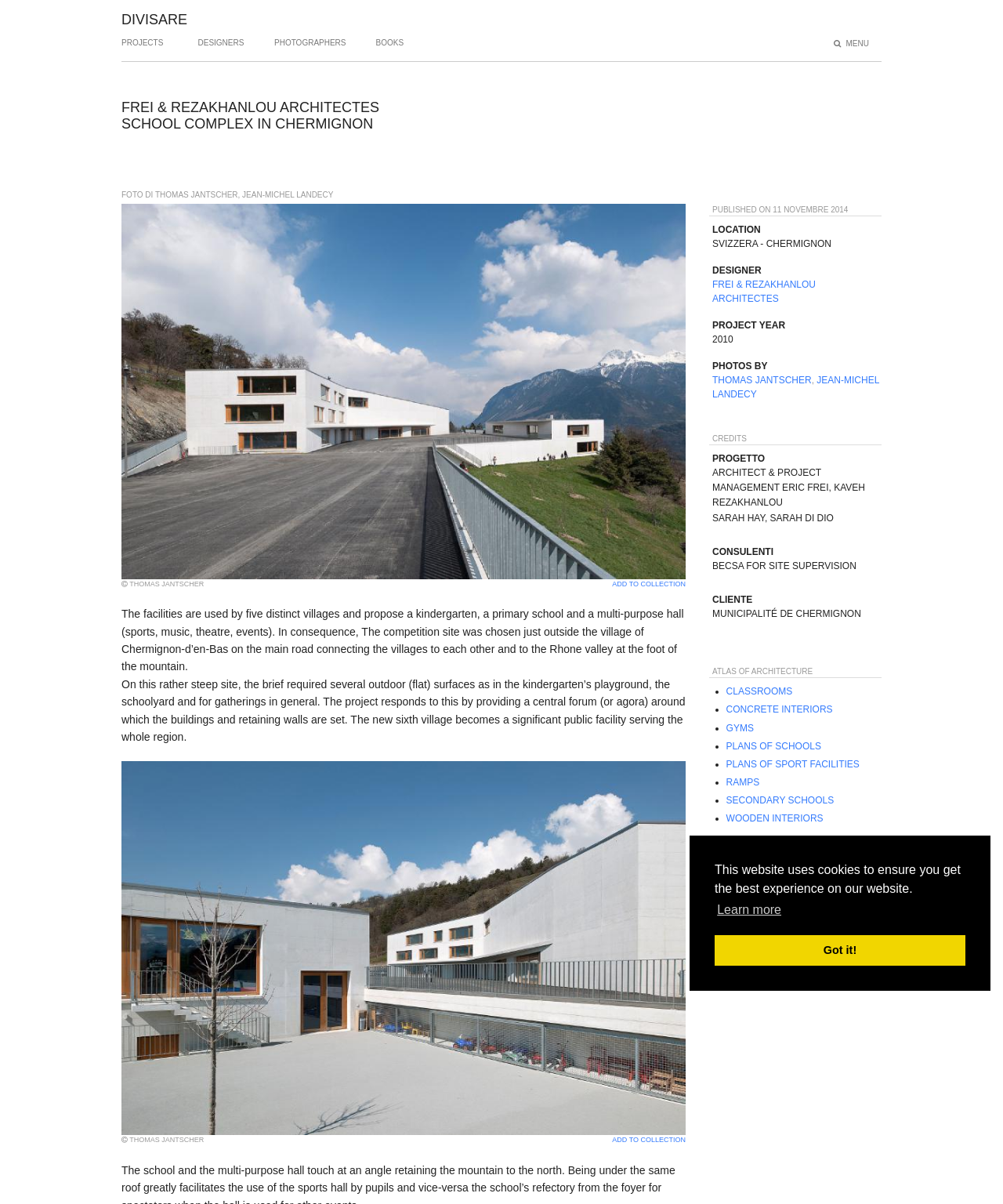Locate the bounding box of the UI element defined by this description: "Add to collection". The coordinates should be given as four float numbers between 0 and 1, formatted as [left, top, right, bottom].

[0.61, 0.944, 0.684, 0.95]